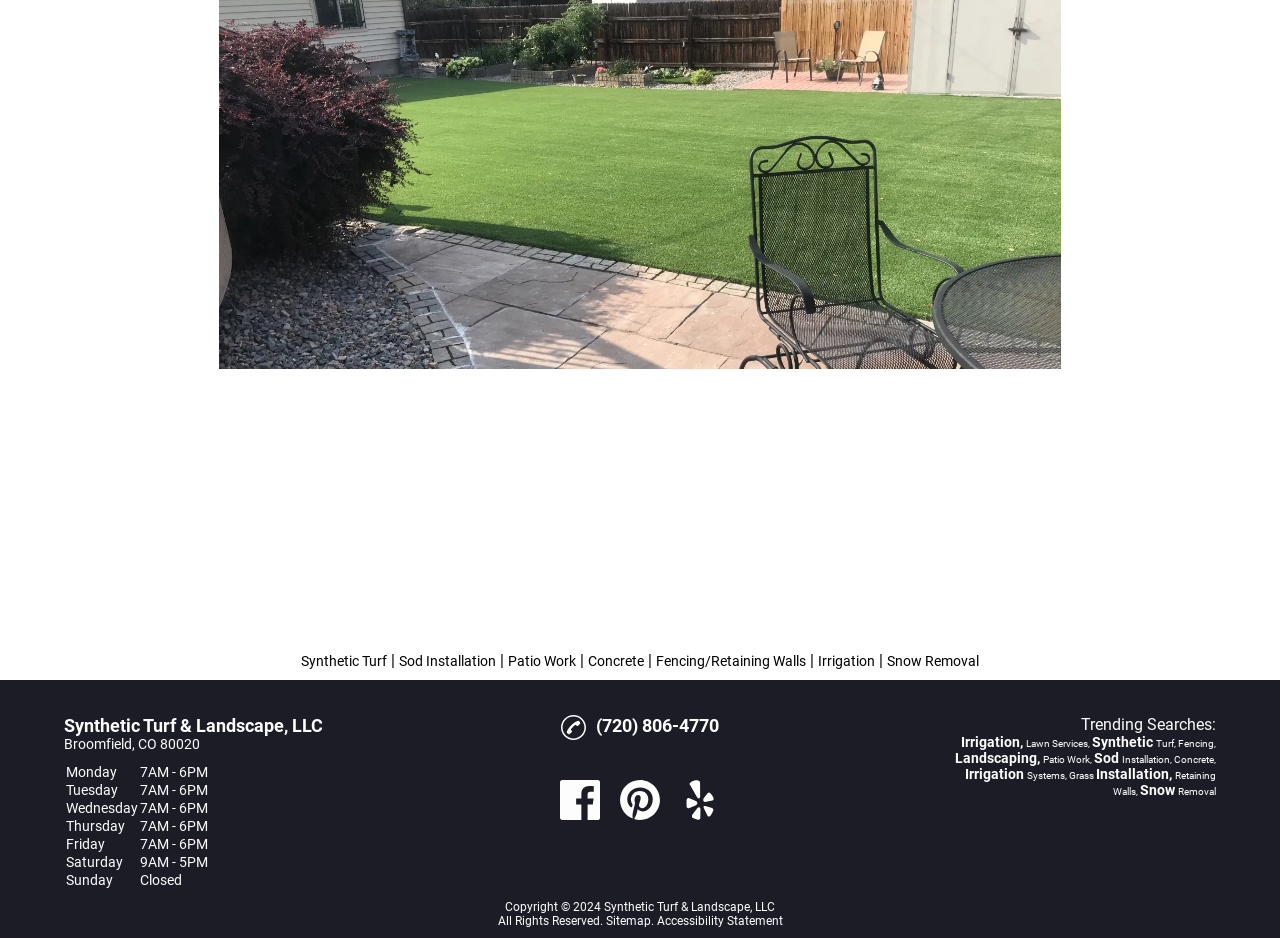Given the webpage screenshot and the description, determine the bounding box coordinates (top-left x, top-left y, bottom-right x, bottom-right y) that define the location of the UI element matching this description: Snow Removal

[0.69, 0.696, 0.768, 0.713]